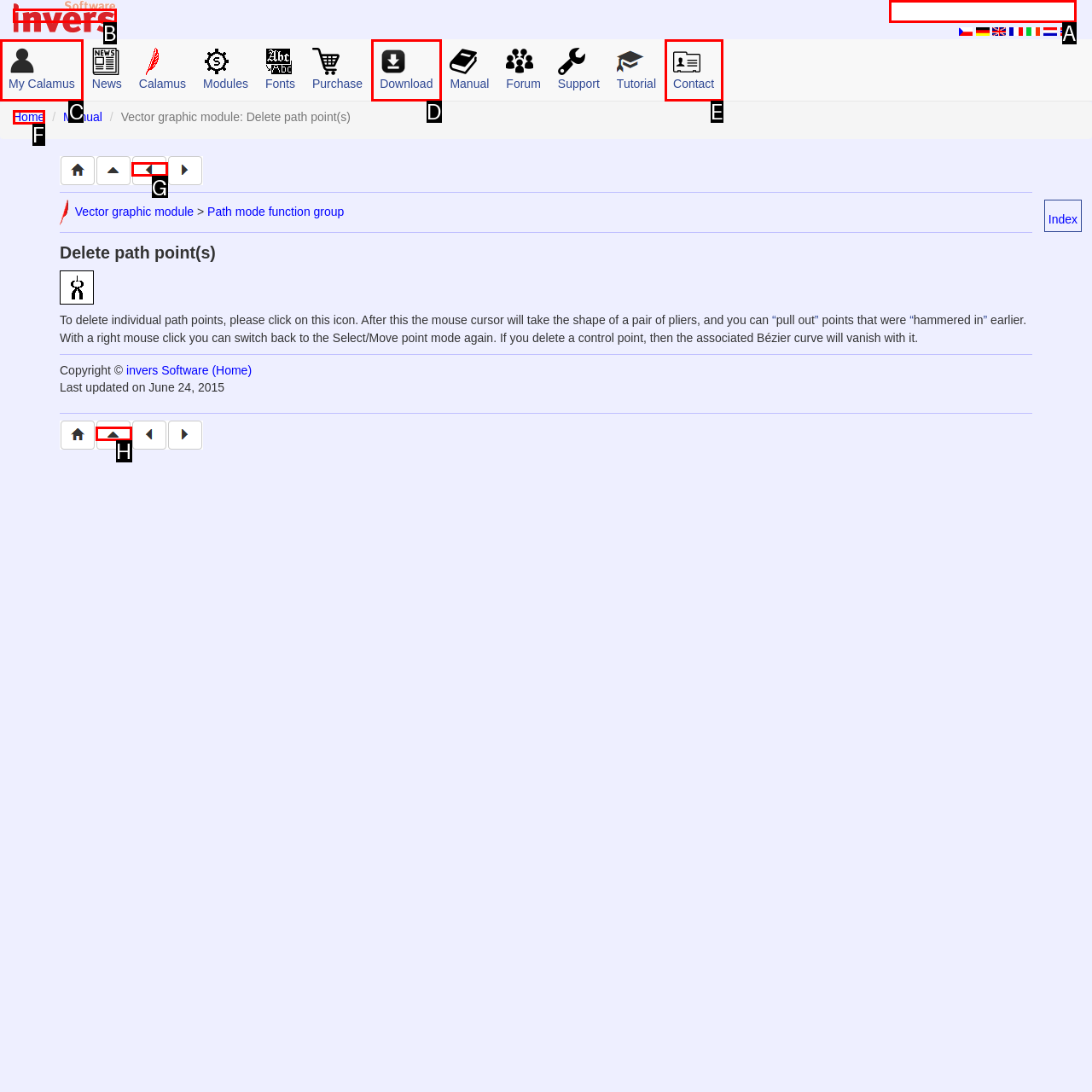Determine which option fits the element description: alt="invers Software" title="invers Software"
Answer with the option’s letter directly.

B